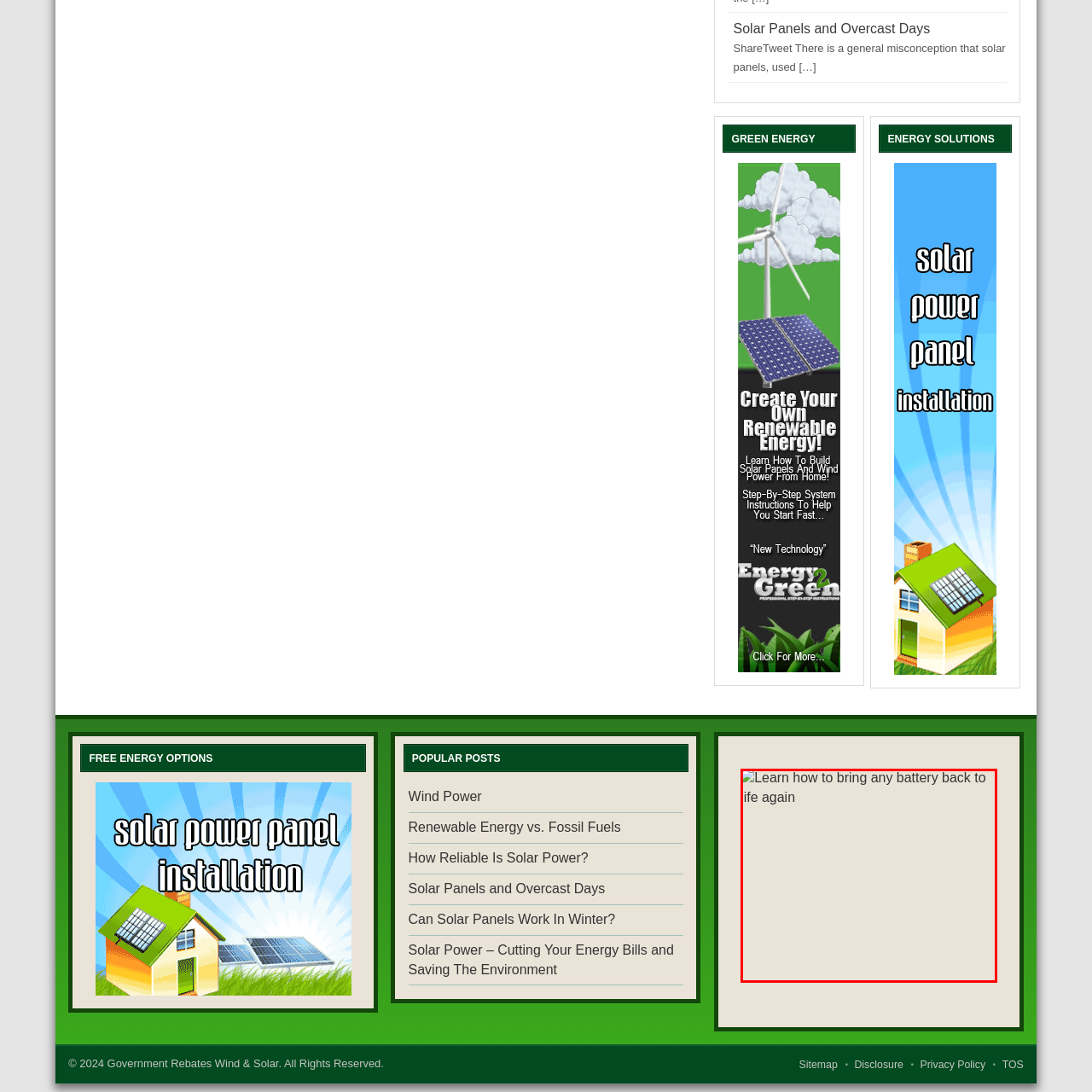Take a close look at the image outlined in red and answer the ensuing question with a single word or phrase:
What is the background color of the image?

Neutral